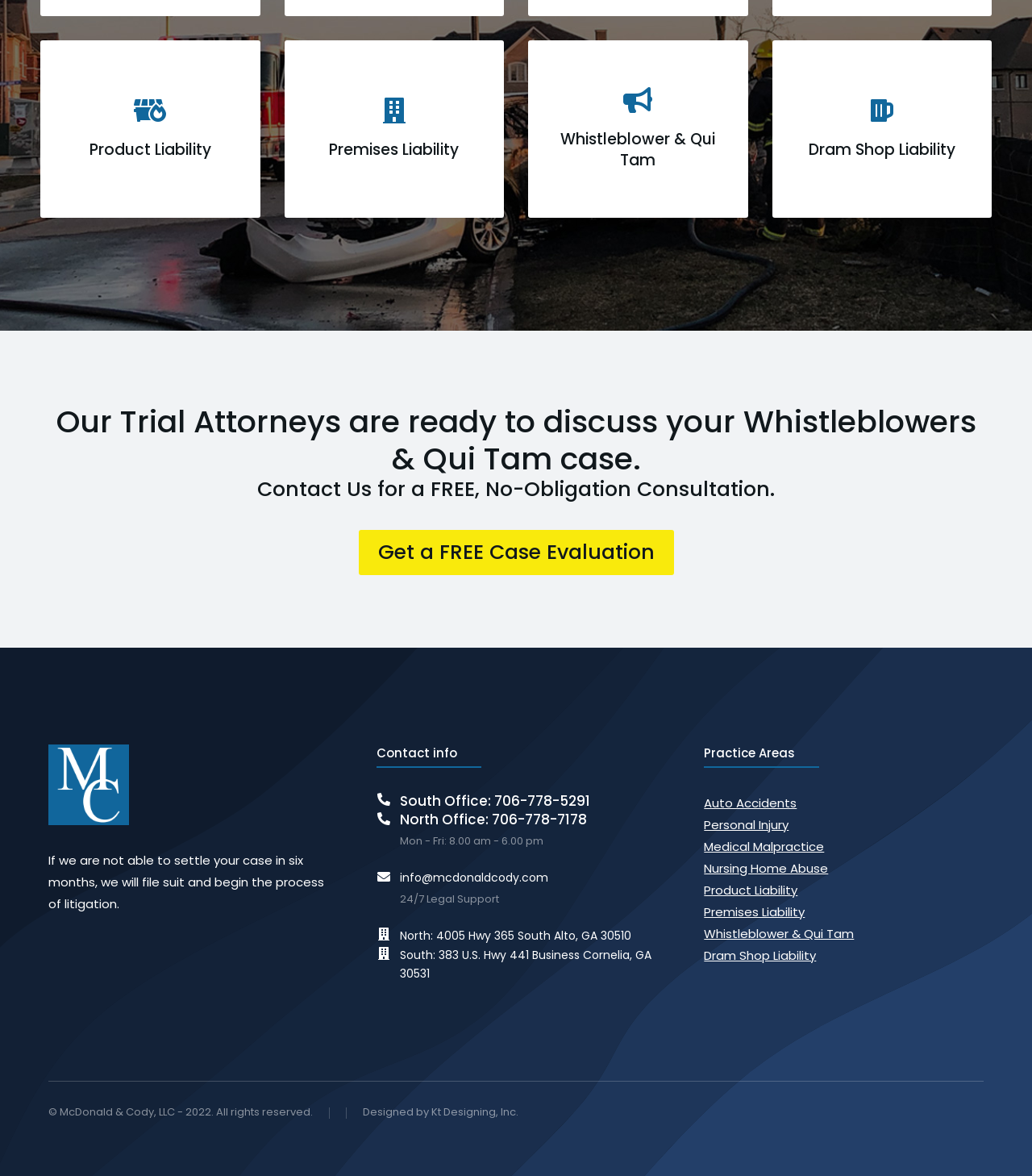Determine the bounding box for the UI element as described: "Whistleblower & Qui Tam". The coordinates should be represented as four float numbers between 0 and 1, formatted as [left, top, right, bottom].

[0.512, 0.035, 0.725, 0.185]